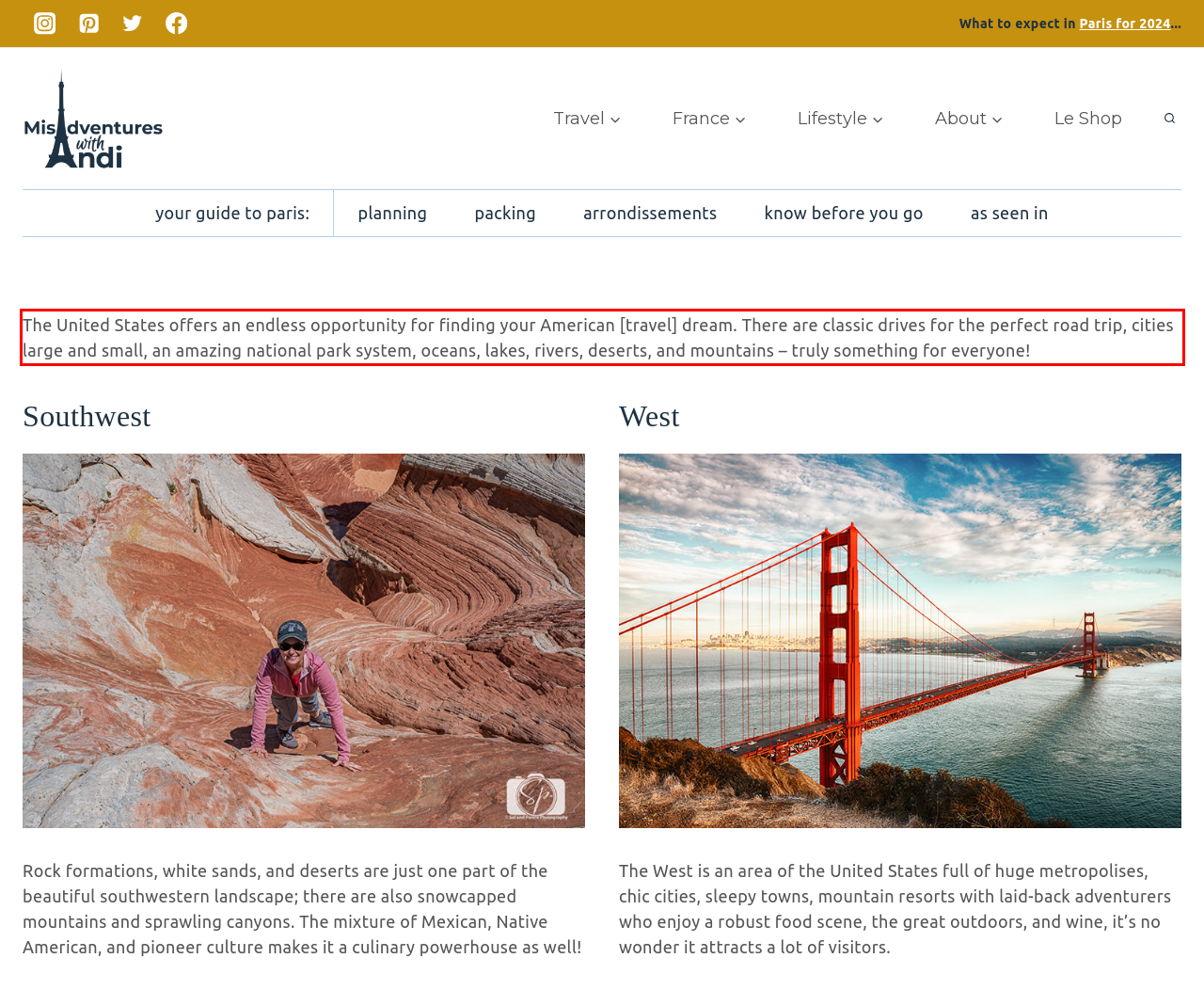Perform OCR on the text inside the red-bordered box in the provided screenshot and output the content.

The United States offers an endless opportunity for finding your American [travel] dream. There are classic drives for the perfect road trip, cities large and small, an amazing national park system, oceans, lakes, rivers, deserts, and mountains – truly something for everyone!